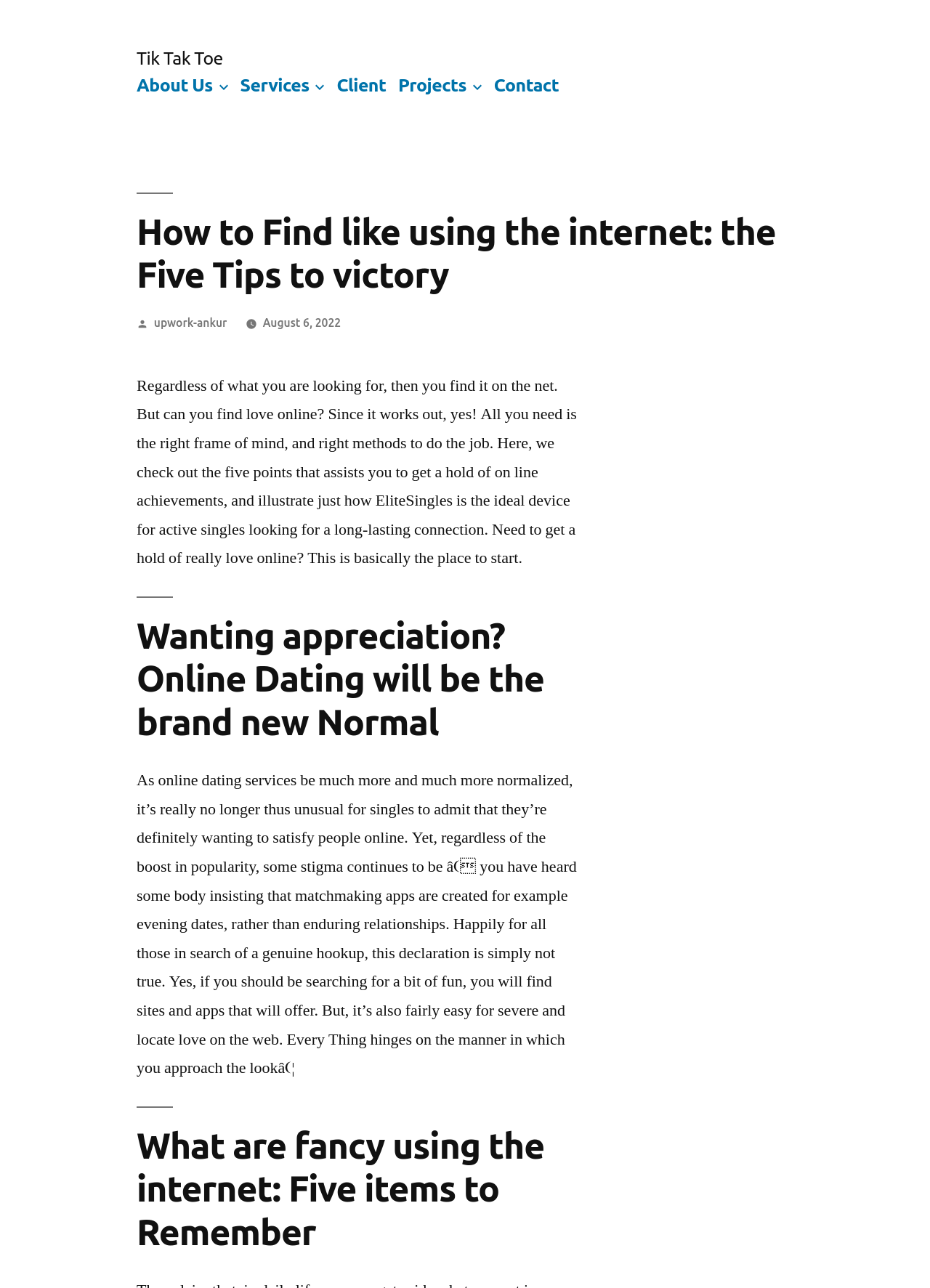Determine the heading of the webpage and extract its text content.

How to Find like using the internet: the Five Tips to victory